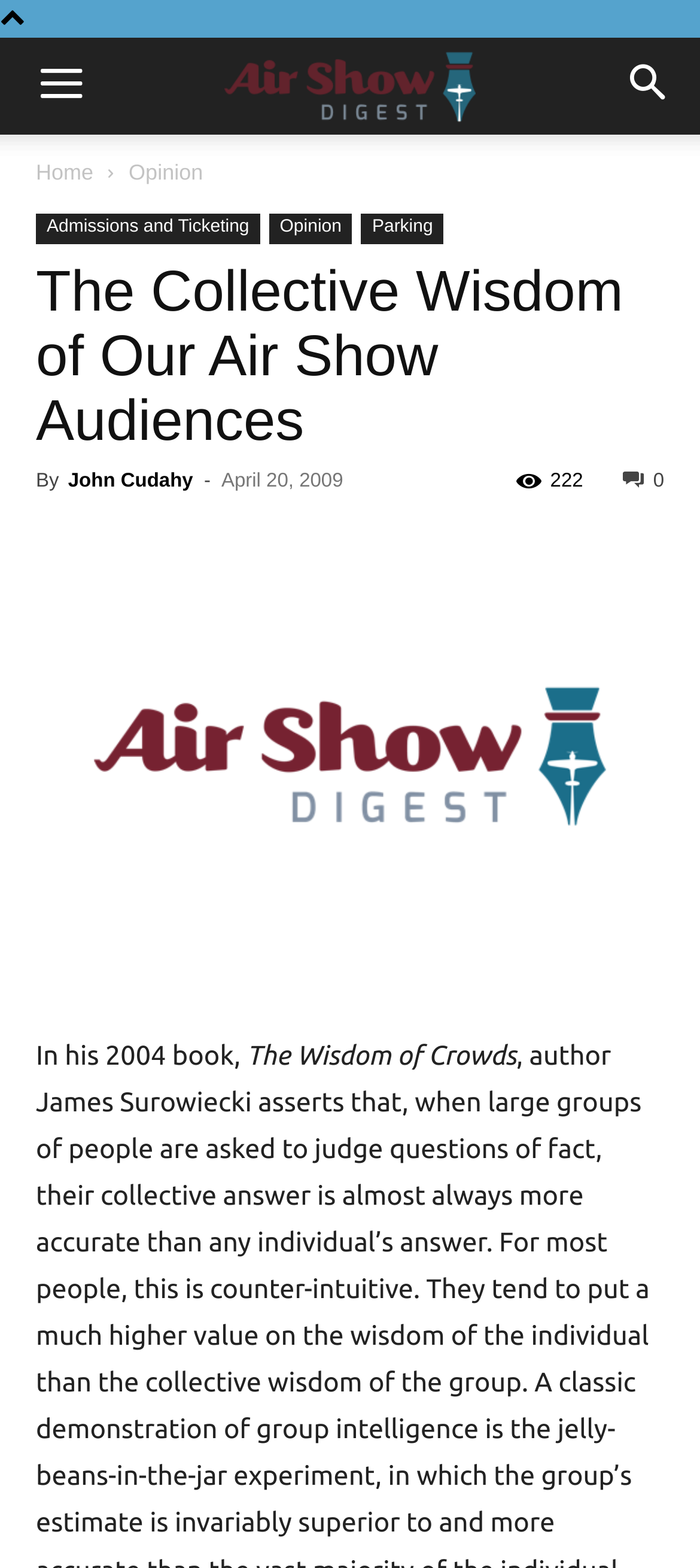When was the article published?
Using the information from the image, answer the question thoroughly.

The publication date of the article can be found in the time element with the text 'April 20, 2009', which is located below the author's name.